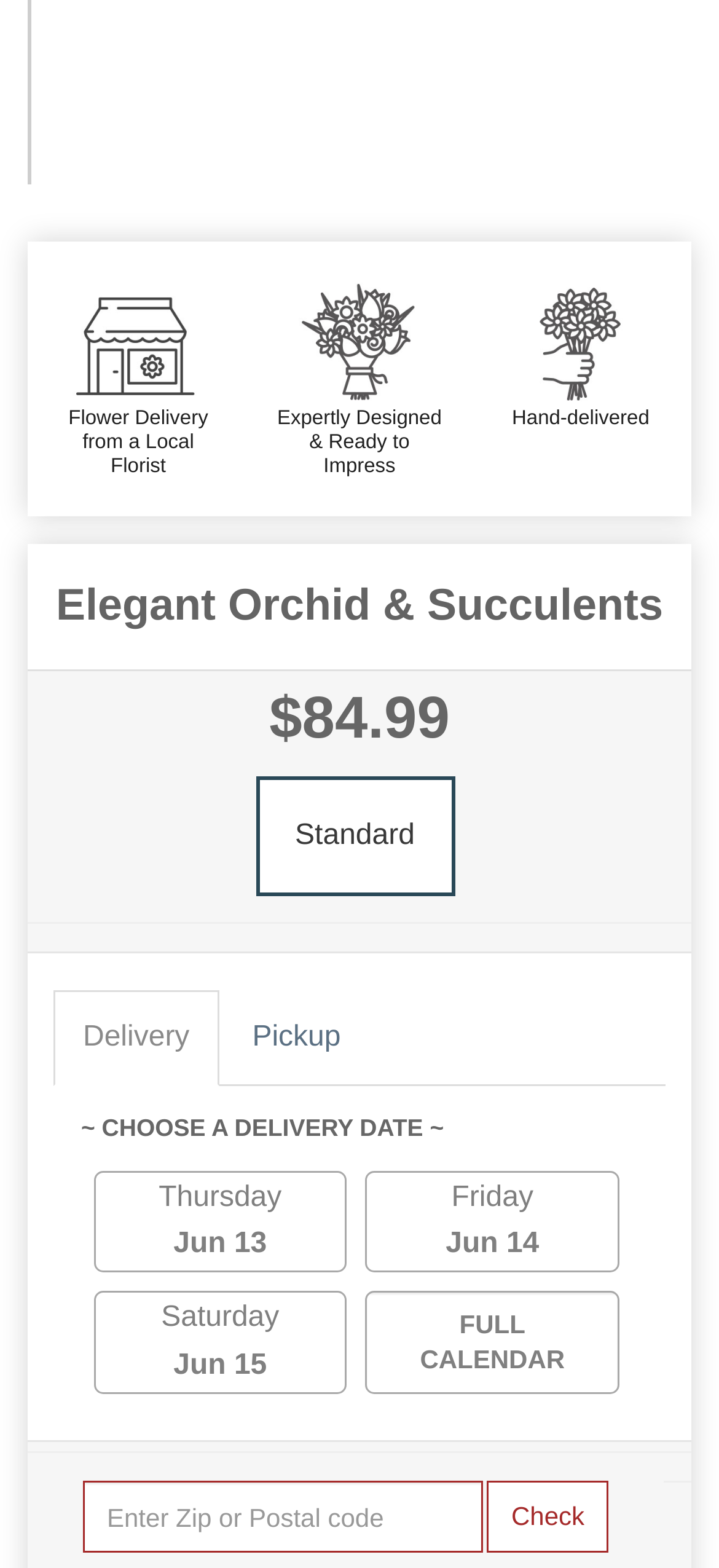Identify the bounding box coordinates for the region to click in order to carry out this instruction: "Go to January 2024". Provide the coordinates using four float numbers between 0 and 1, formatted as [left, top, right, bottom].

None